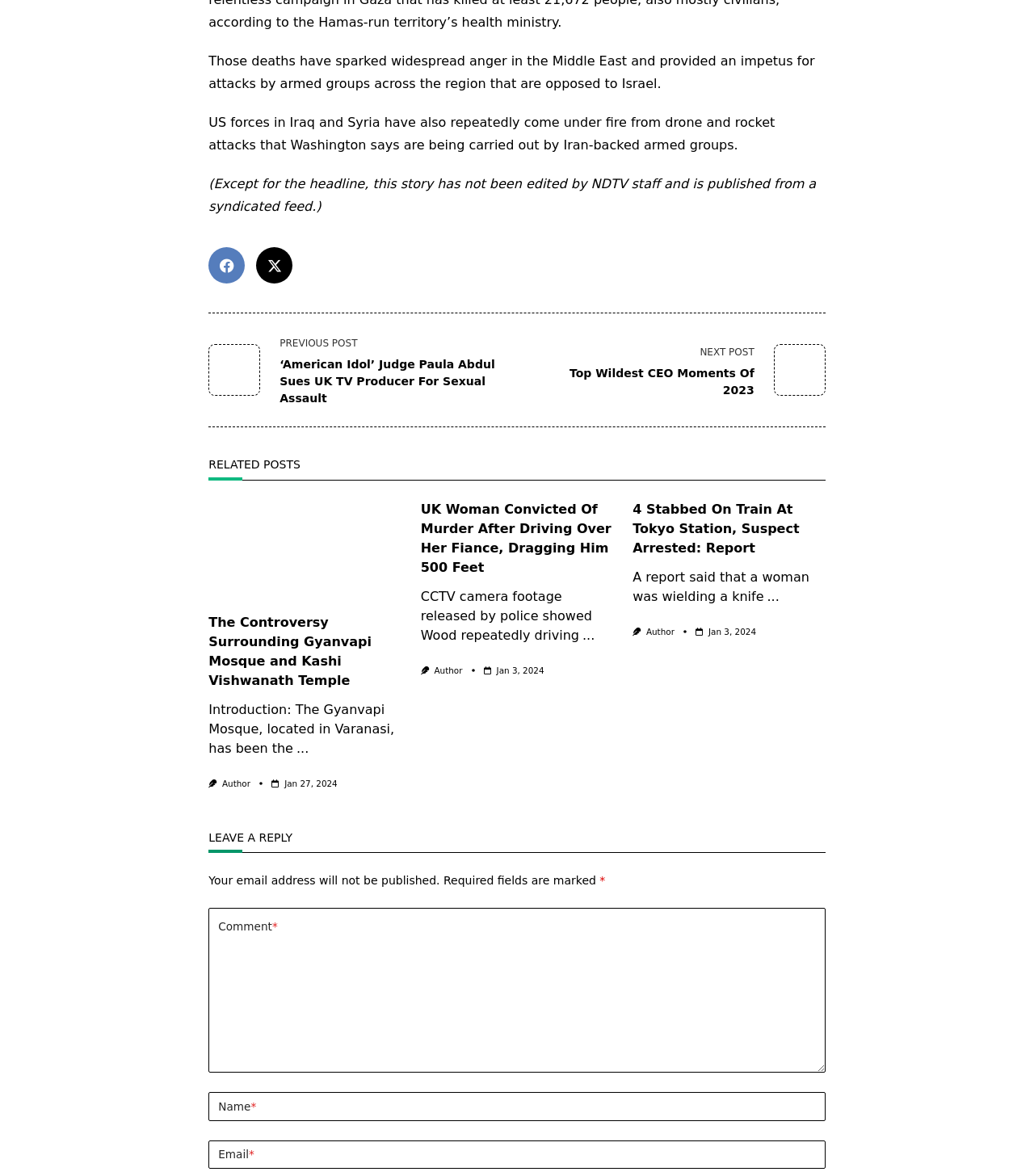Give a concise answer using one word or a phrase to the following question:
How many articles are displayed on this webpage?

3